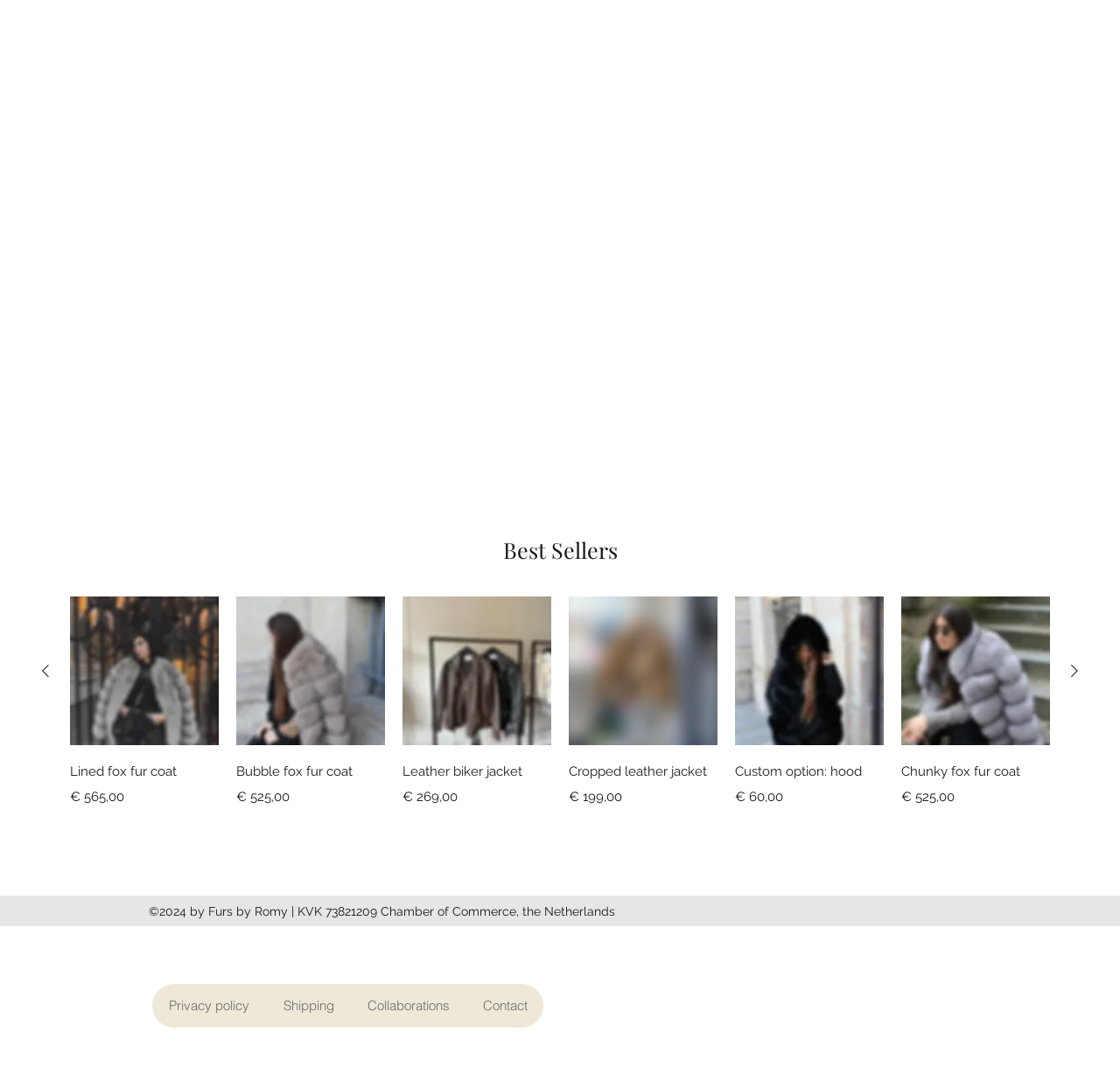How many products are shown on this page?
Answer the question using a single word or phrase, according to the image.

5